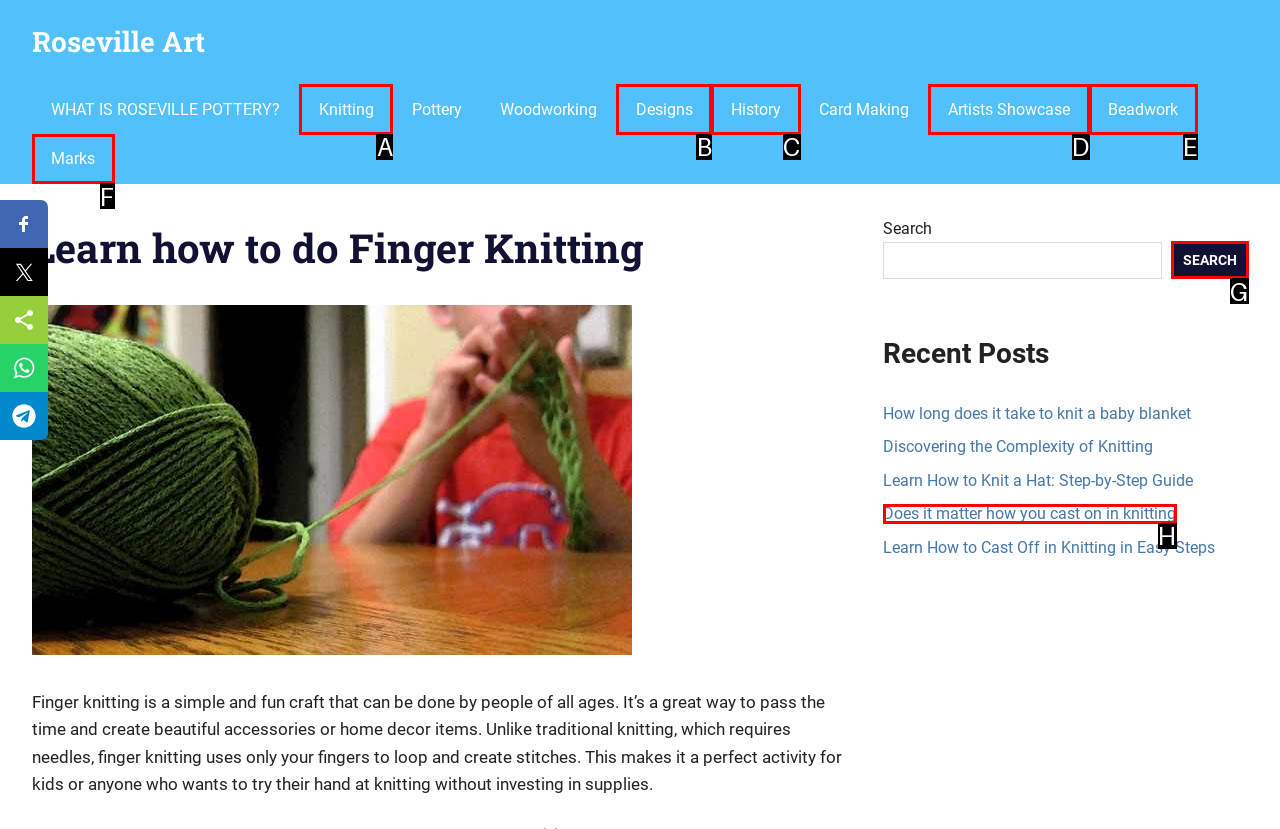Determine the HTML element to click for the instruction: Search for something.
Answer with the letter corresponding to the correct choice from the provided options.

None